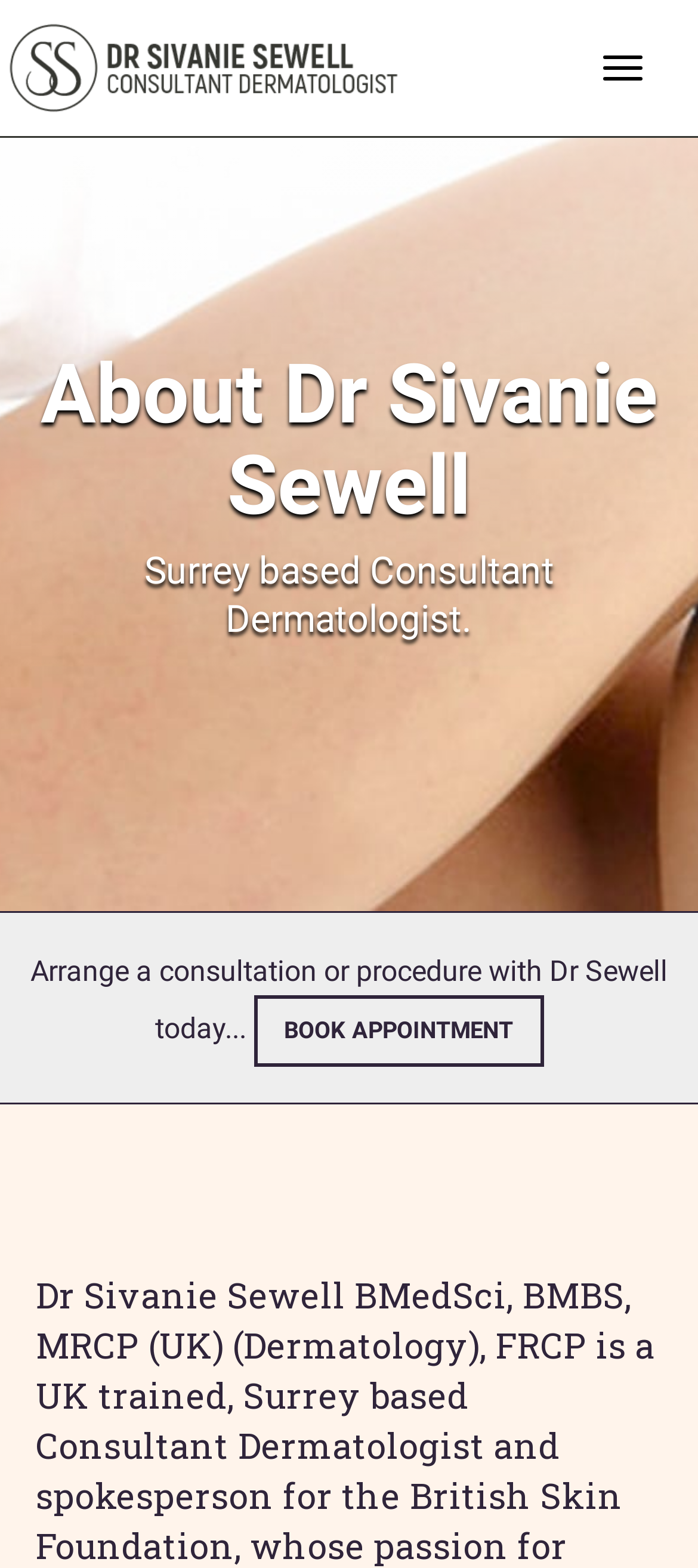Given the content of the image, can you provide a detailed answer to the question?
What is the purpose of the 'BOOK APPOINTMENT' link?

The 'BOOK APPOINTMENT' link is likely intended for users to book an appointment with Dr Sivanie Sewell, as it is placed below the text 'Arrange a consultation or procedure with Dr Sewell today...'.